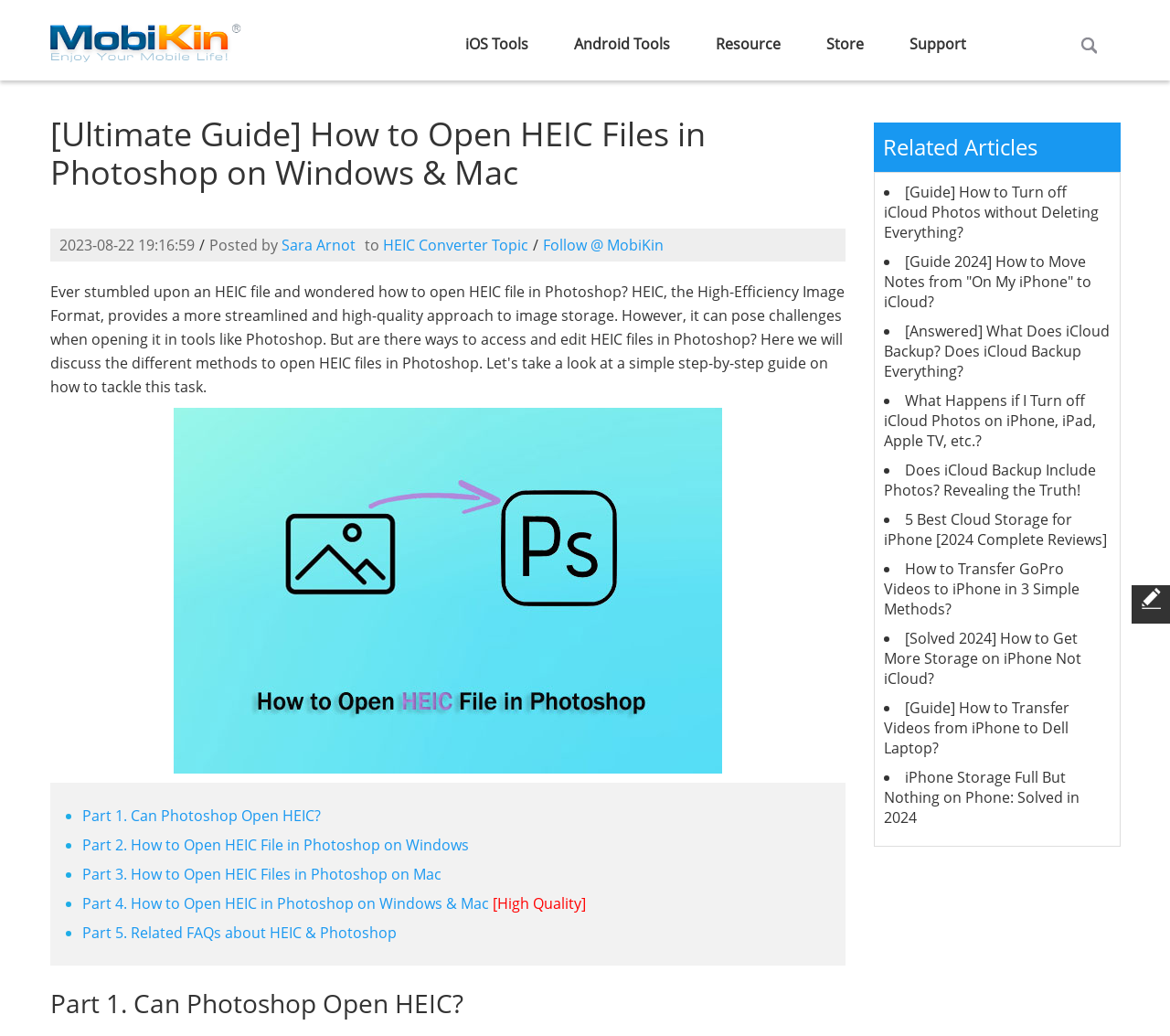Provide the bounding box coordinates of the HTML element this sentence describes: "Android Tools". The bounding box coordinates consist of four float numbers between 0 and 1, i.e., [left, top, right, bottom].

[0.483, 0.018, 0.58, 0.067]